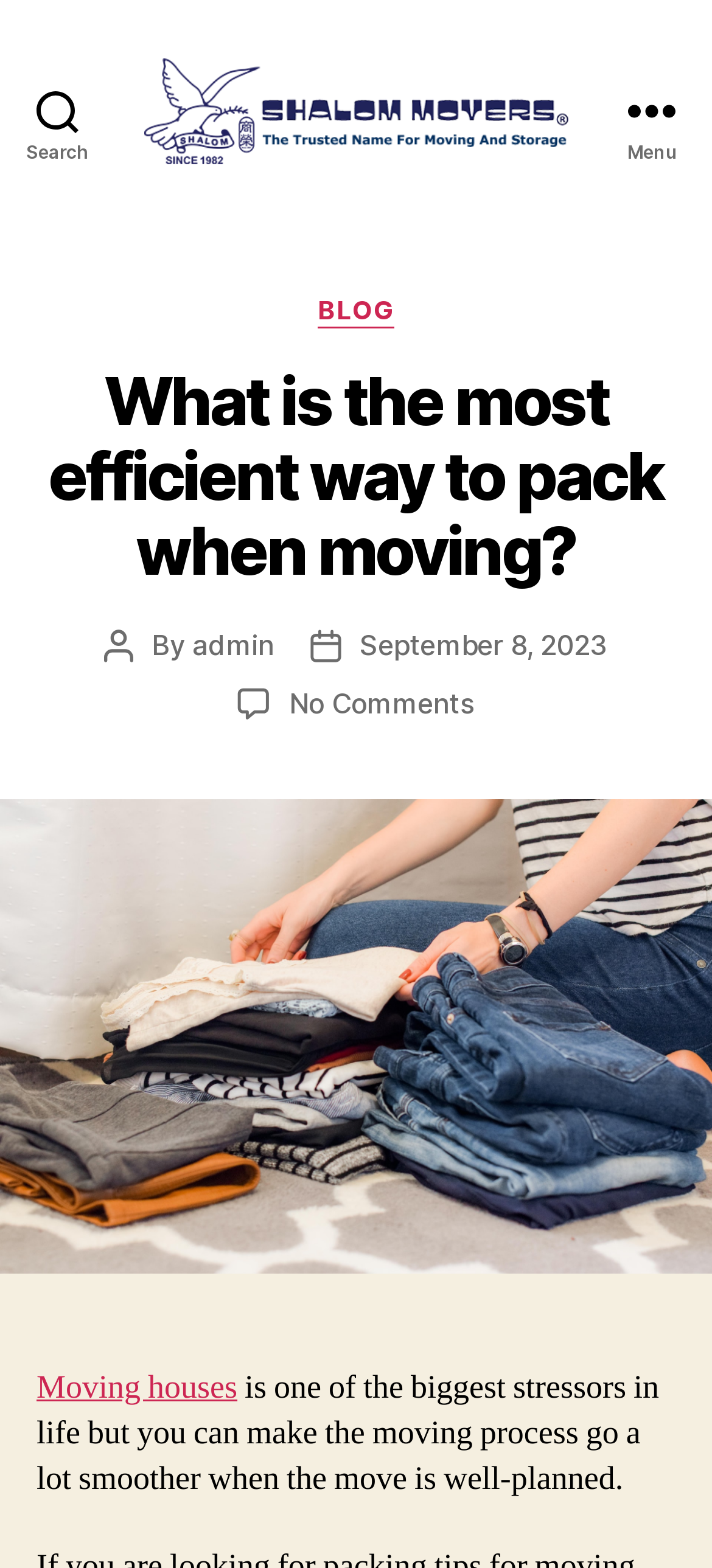What is the category of the blog post?
Answer briefly with a single word or phrase based on the image.

Moving houses